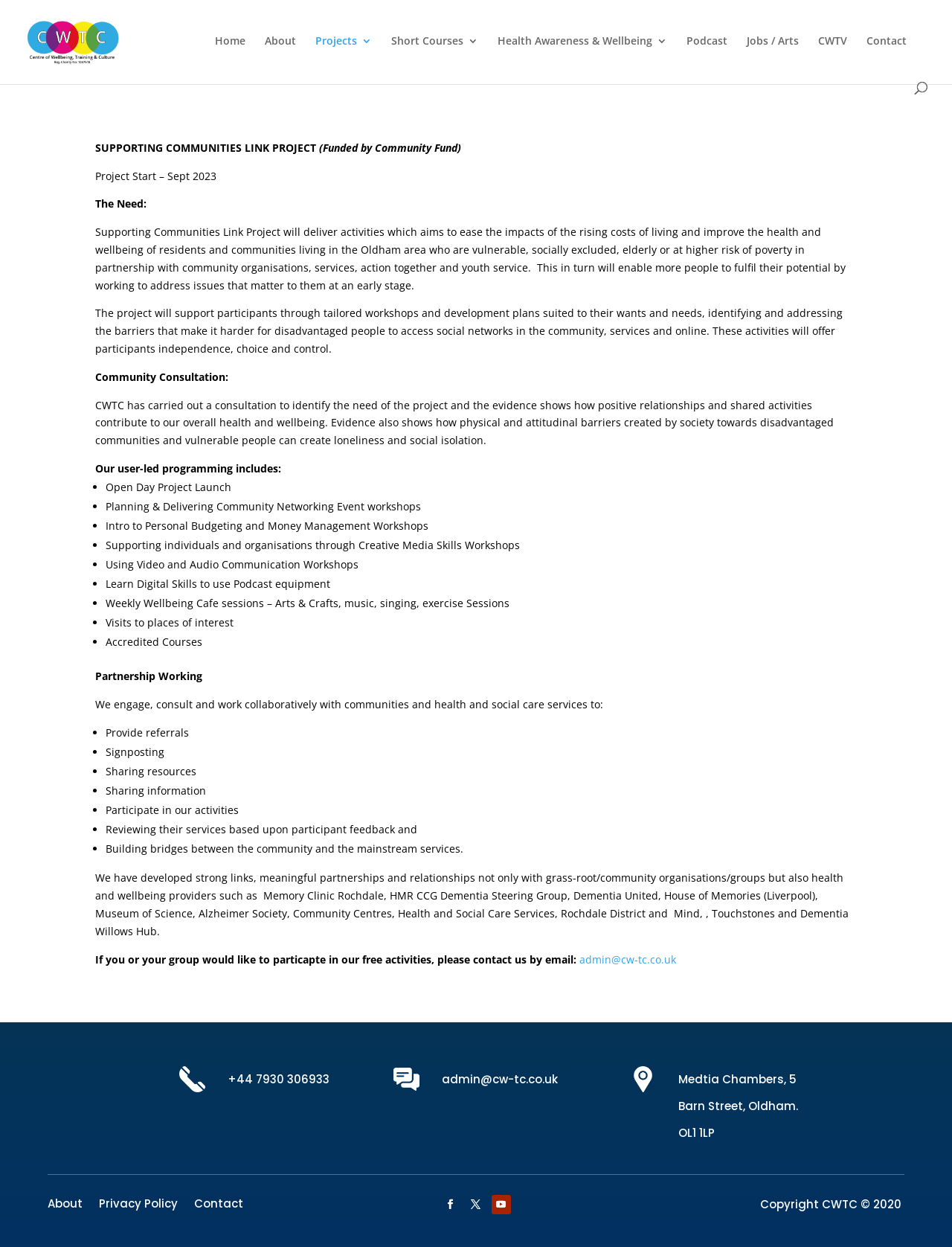Identify the bounding box coordinates for the element that needs to be clicked to fulfill this instruction: "Click the Home link". Provide the coordinates in the format of four float numbers between 0 and 1: [left, top, right, bottom].

[0.226, 0.029, 0.258, 0.066]